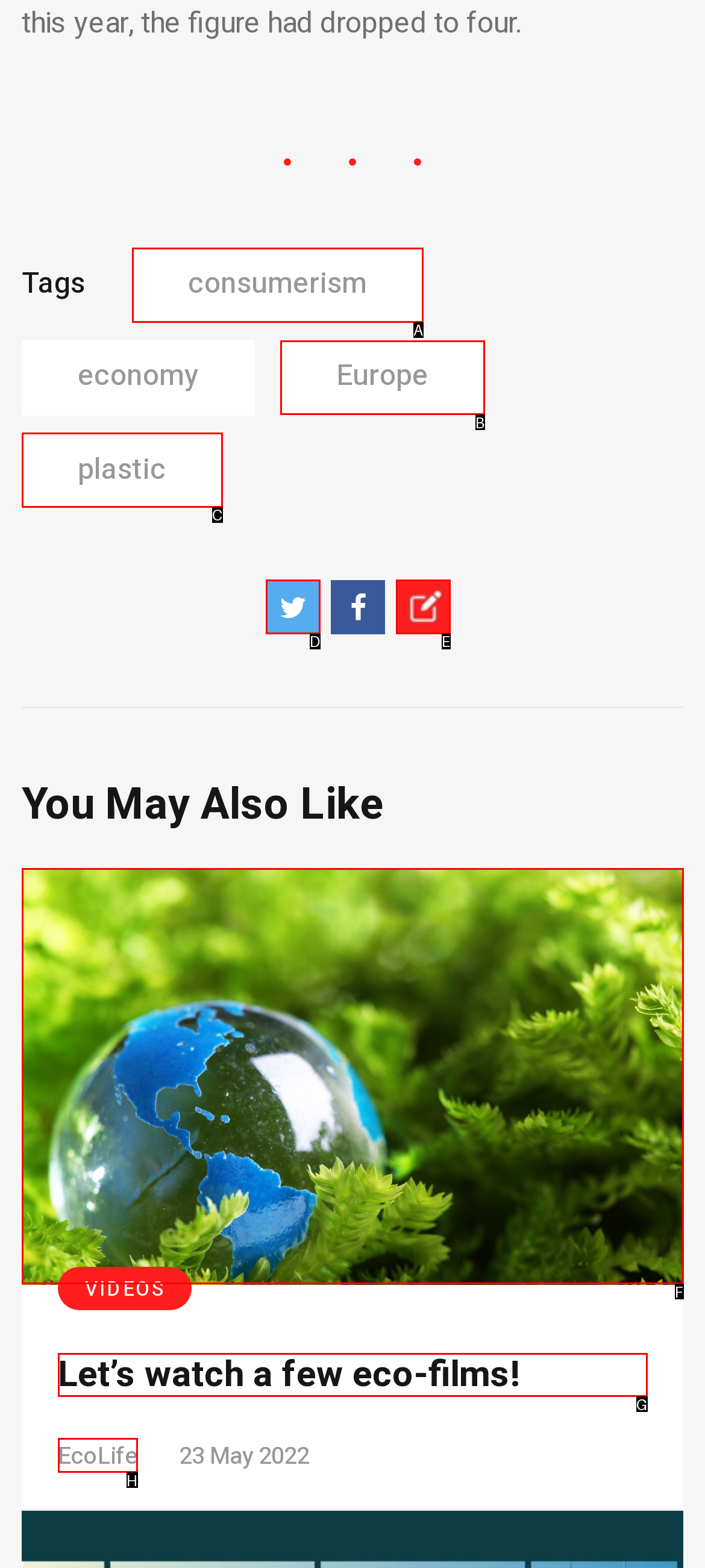From the given choices, indicate the option that best matches: alt="Let’s watch a few eco-films!"
State the letter of the chosen option directly.

F